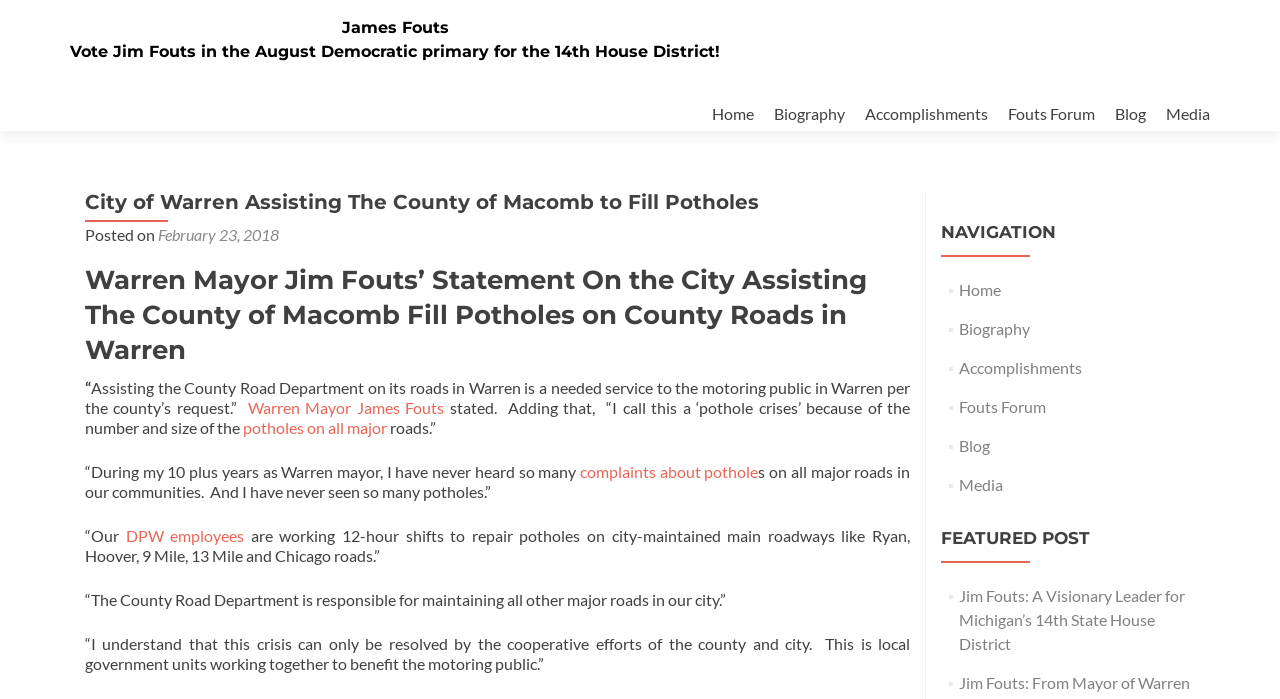Please answer the following question using a single word or phrase: 
Who is the mayor of Warren?

Jim Fouts